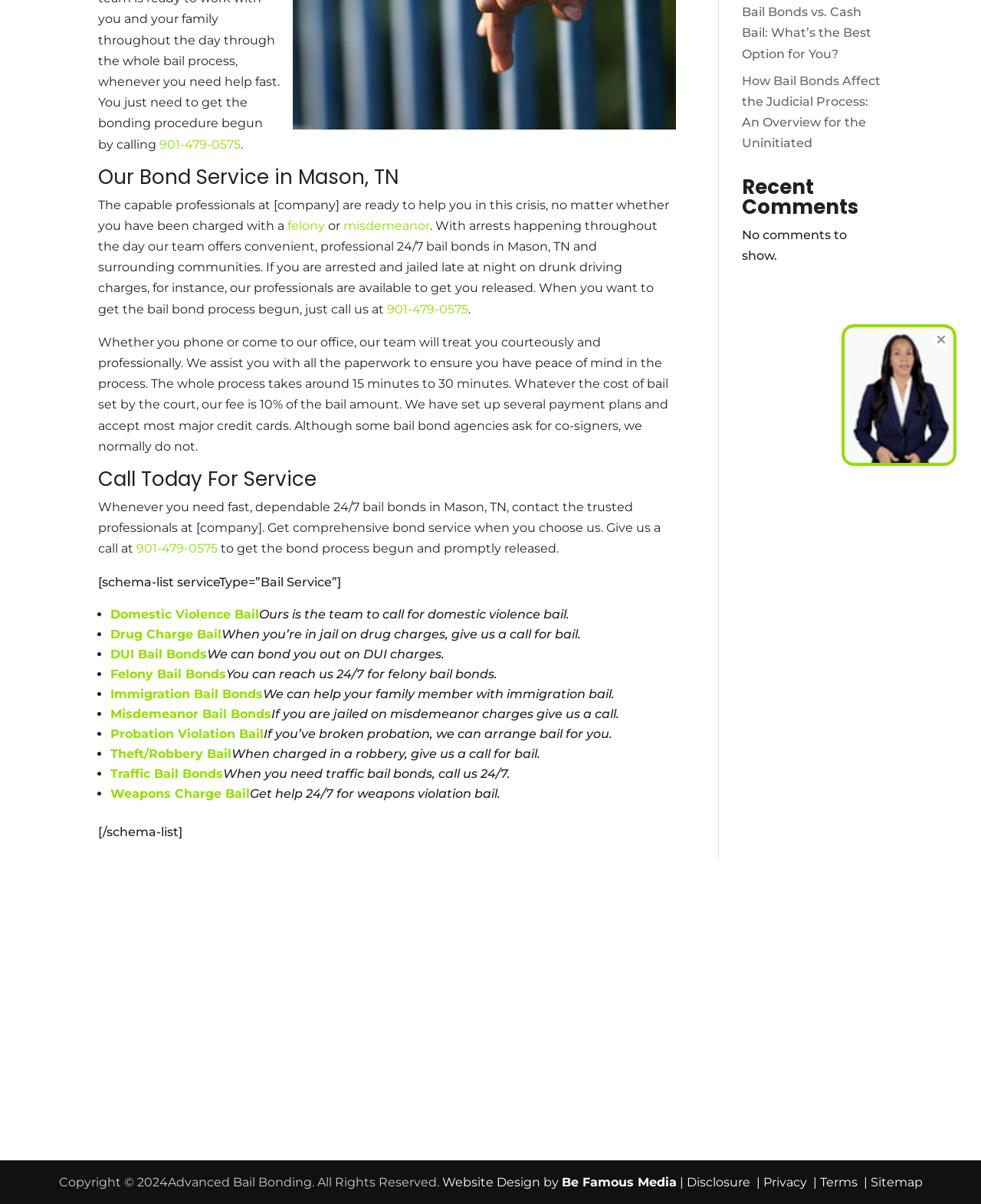From the webpage screenshot, predict the bounding box of the UI element that matches this description: "felony".

[0.293, 0.181, 0.331, 0.193]